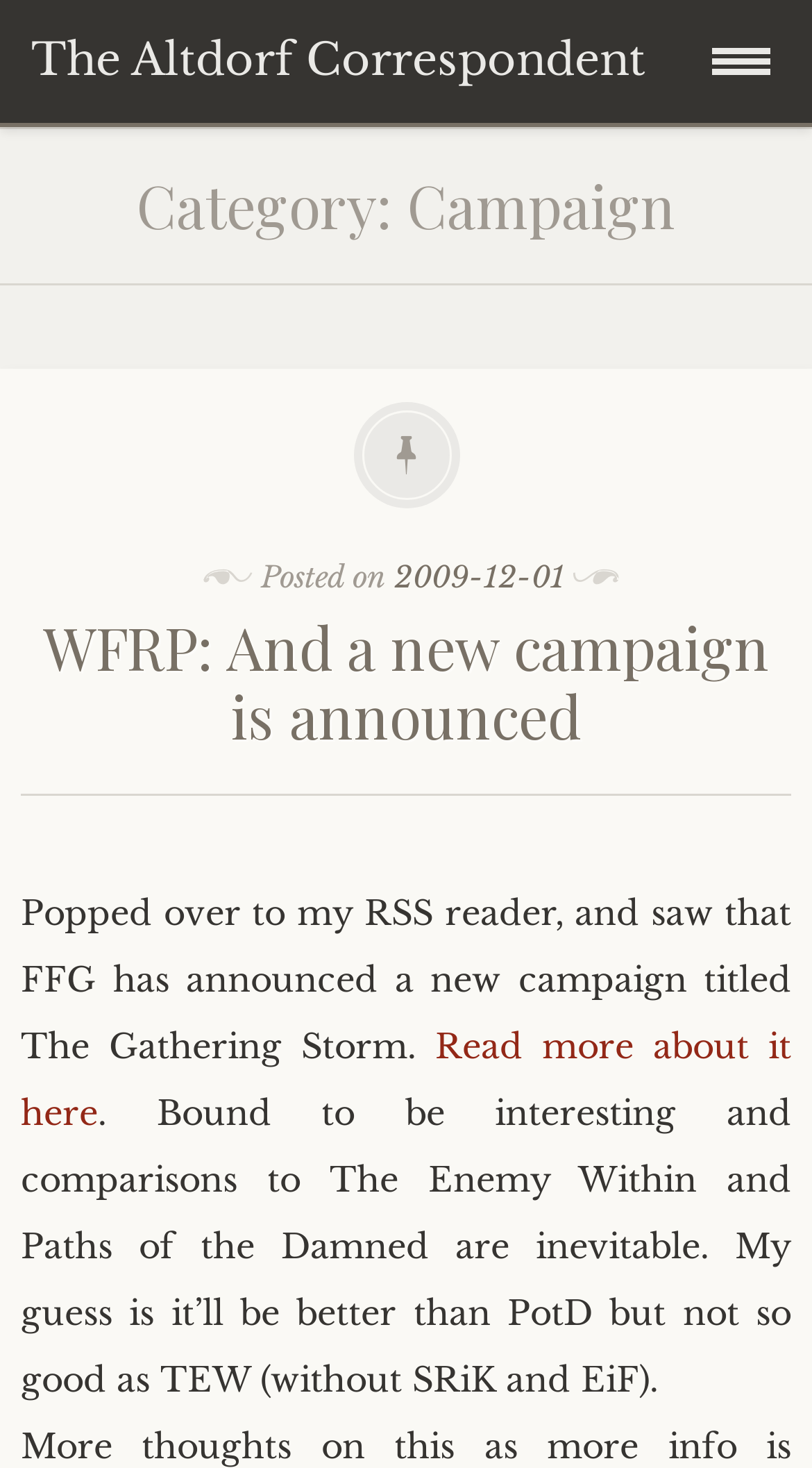Please find the bounding box coordinates of the section that needs to be clicked to achieve this instruction: "Read more about the new campaign".

[0.026, 0.698, 0.974, 0.772]